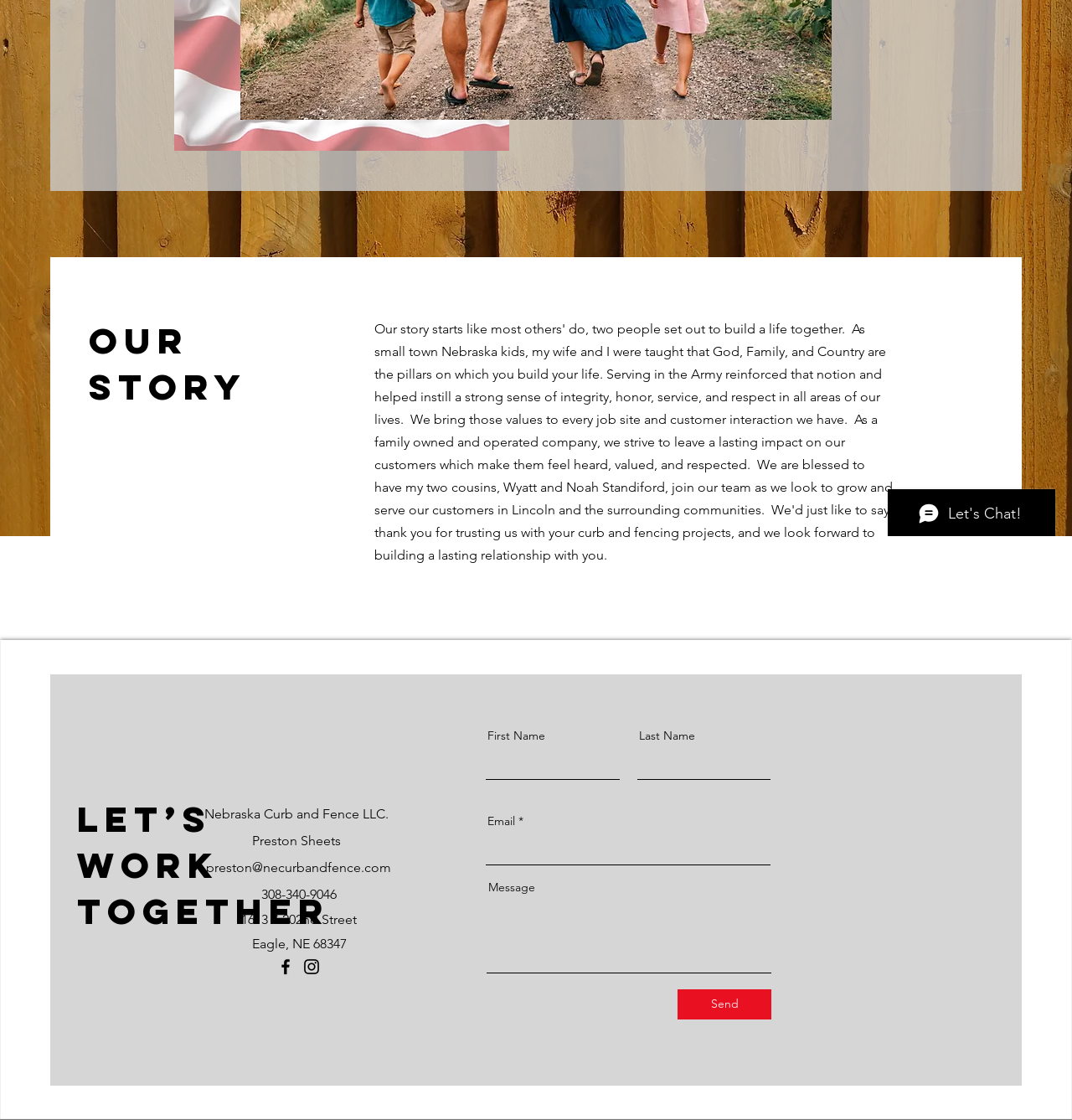Find the bounding box coordinates for the HTML element specified by: "parent_node: Message".

[0.454, 0.804, 0.72, 0.869]